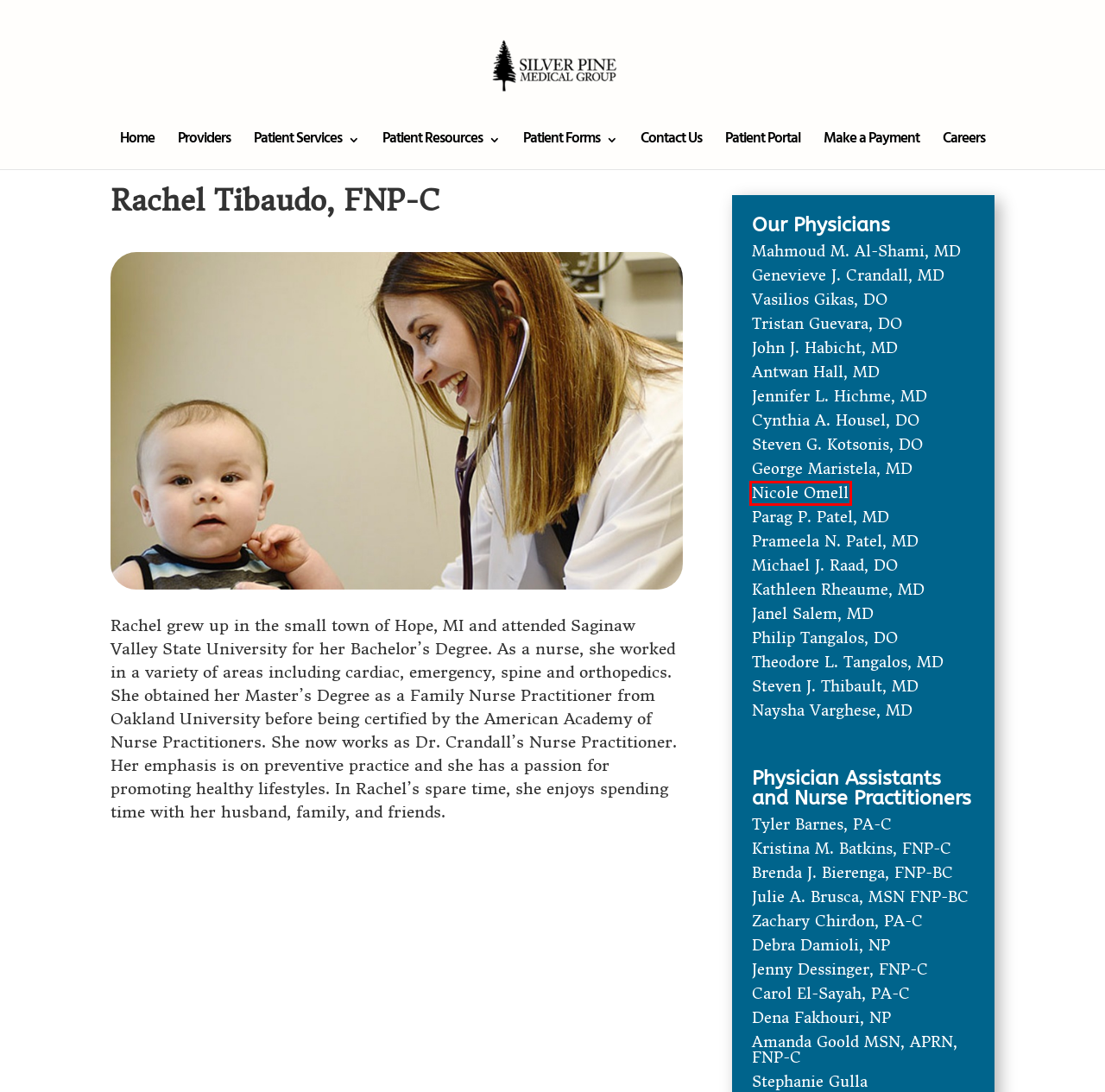You have been given a screenshot of a webpage, where a red bounding box surrounds a UI element. Identify the best matching webpage description for the page that loads after the element in the bounding box is clicked. Options include:
A. Patient Forms - Silver Pine Medical Group
B. Stephanie Gulla - Silver Pine Medical Group
C. Mahmoud M. Al-Shami, MD - Silver Pine Medical Group
D. Nicole Omell, MD - Silver Pine Medical Group
E. FollowMyHealth Sign In
F. Jennifer L. Hichme, MD - Silver Pine Medical Group
G. Brenda J. Bierenga, FNP-BC - Silver Pine Medical Group
H. Julie A. Brusca, MSN FNP-BC - Silver Pine Medical Group

D